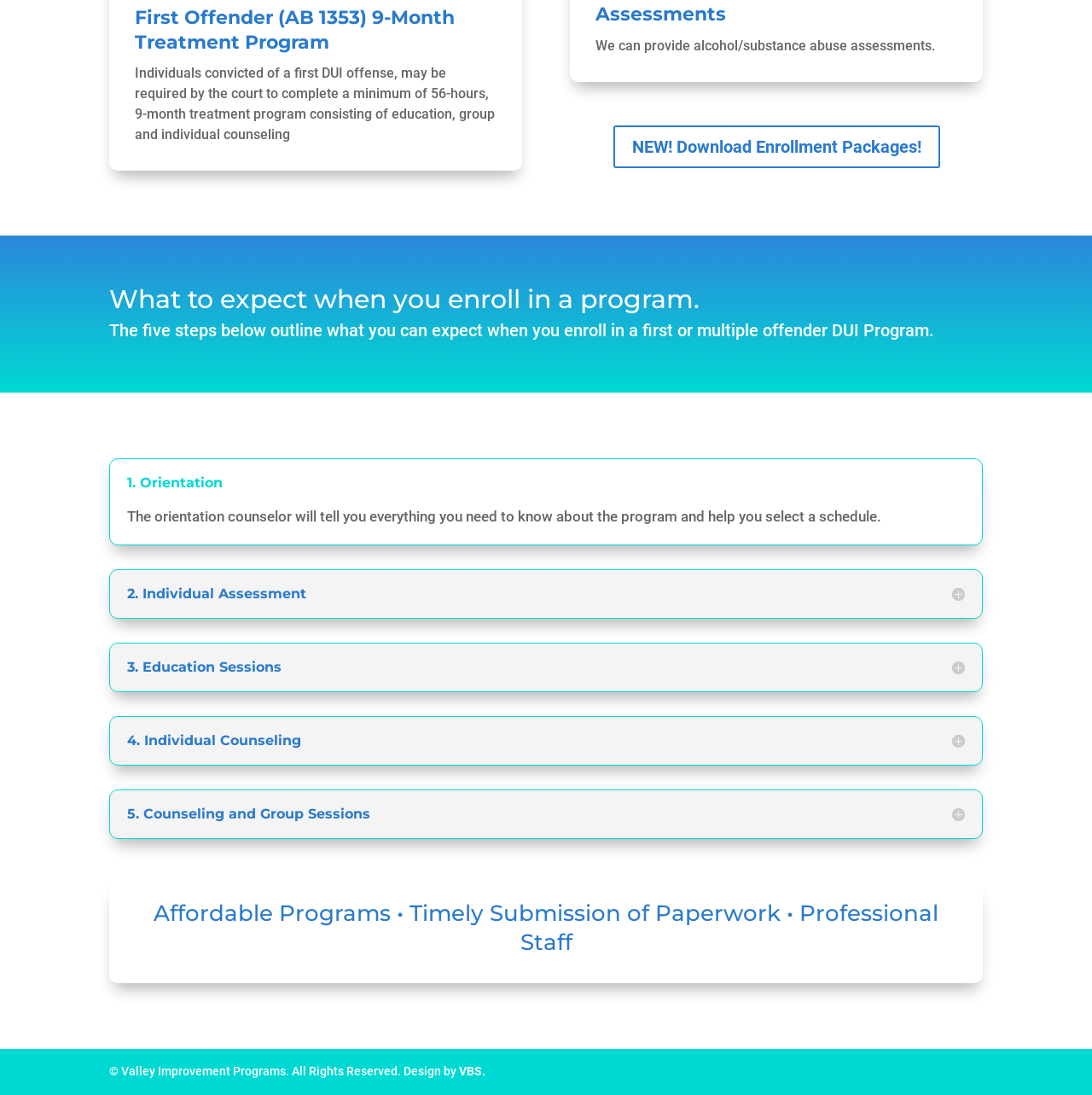Using the elements shown in the image, answer the question comprehensively: What is the design credit for the webpage?

The link element at the bottom of the webpage with the text 'VBS' suggests that the design credit for the webpage goes to VBS.